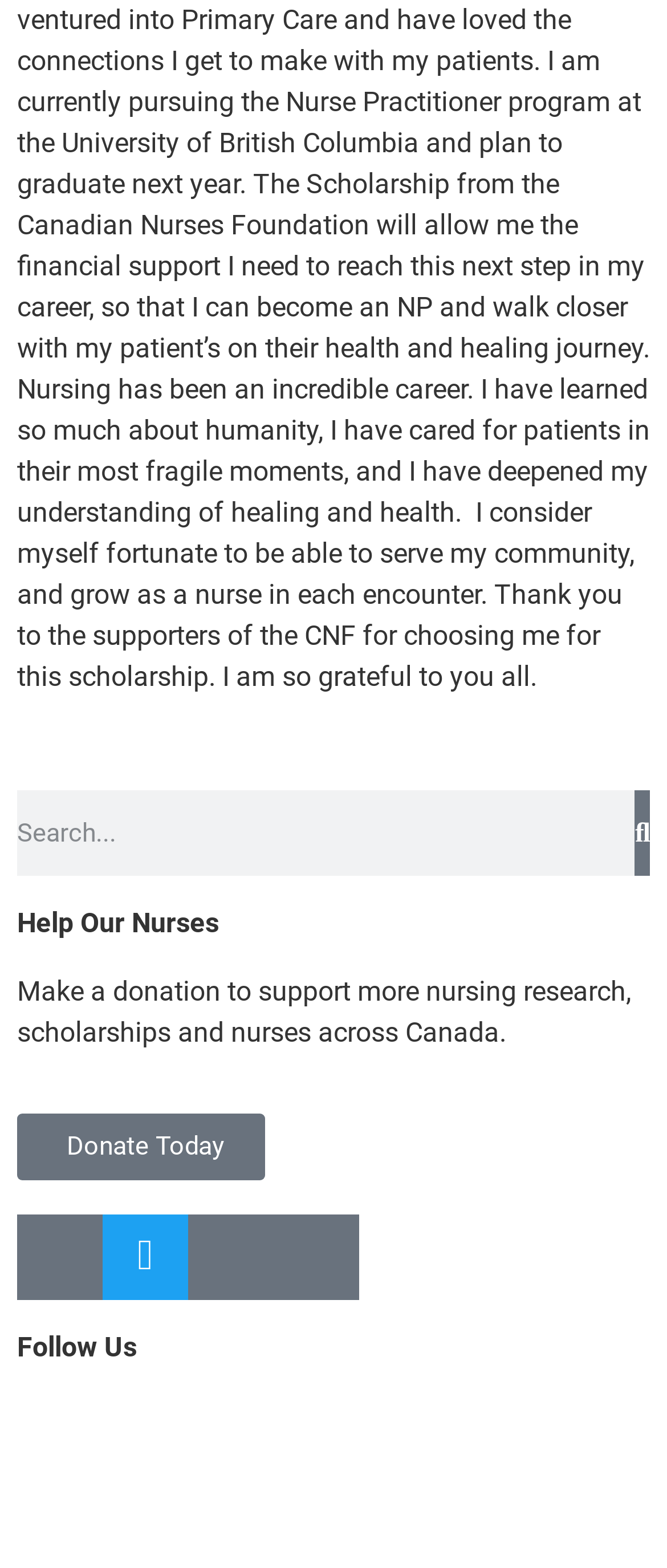What is the topic of the webpage?
Analyze the screenshot and provide a detailed answer to the question.

The webpage has a heading 'Help Our Nurses' and encourages donations to support nursing research, scholarships, and nurses across Canada, indicating that the topic of the webpage is related to nursing.